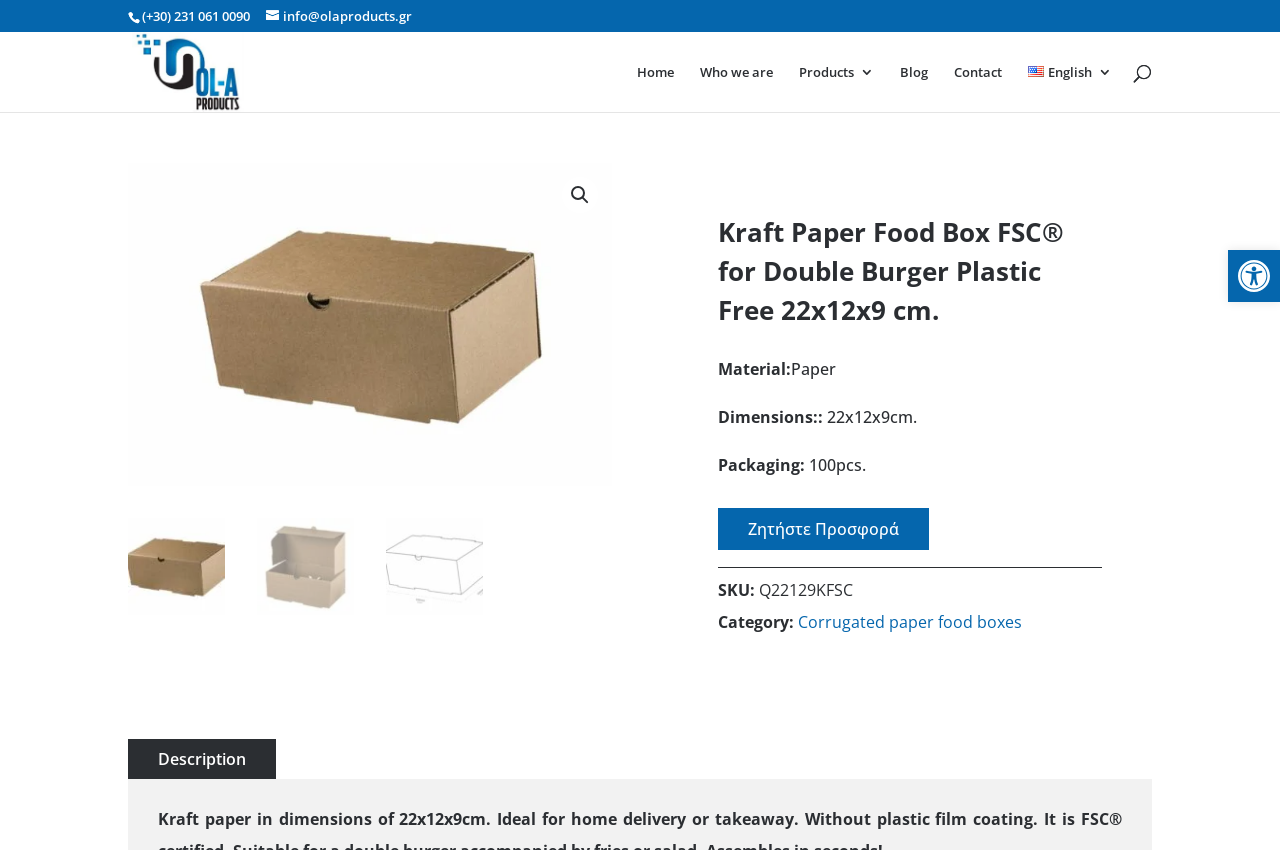Provide a brief response to the question using a single word or phrase: 
What is the SKU of the product?

Q22129KFSC